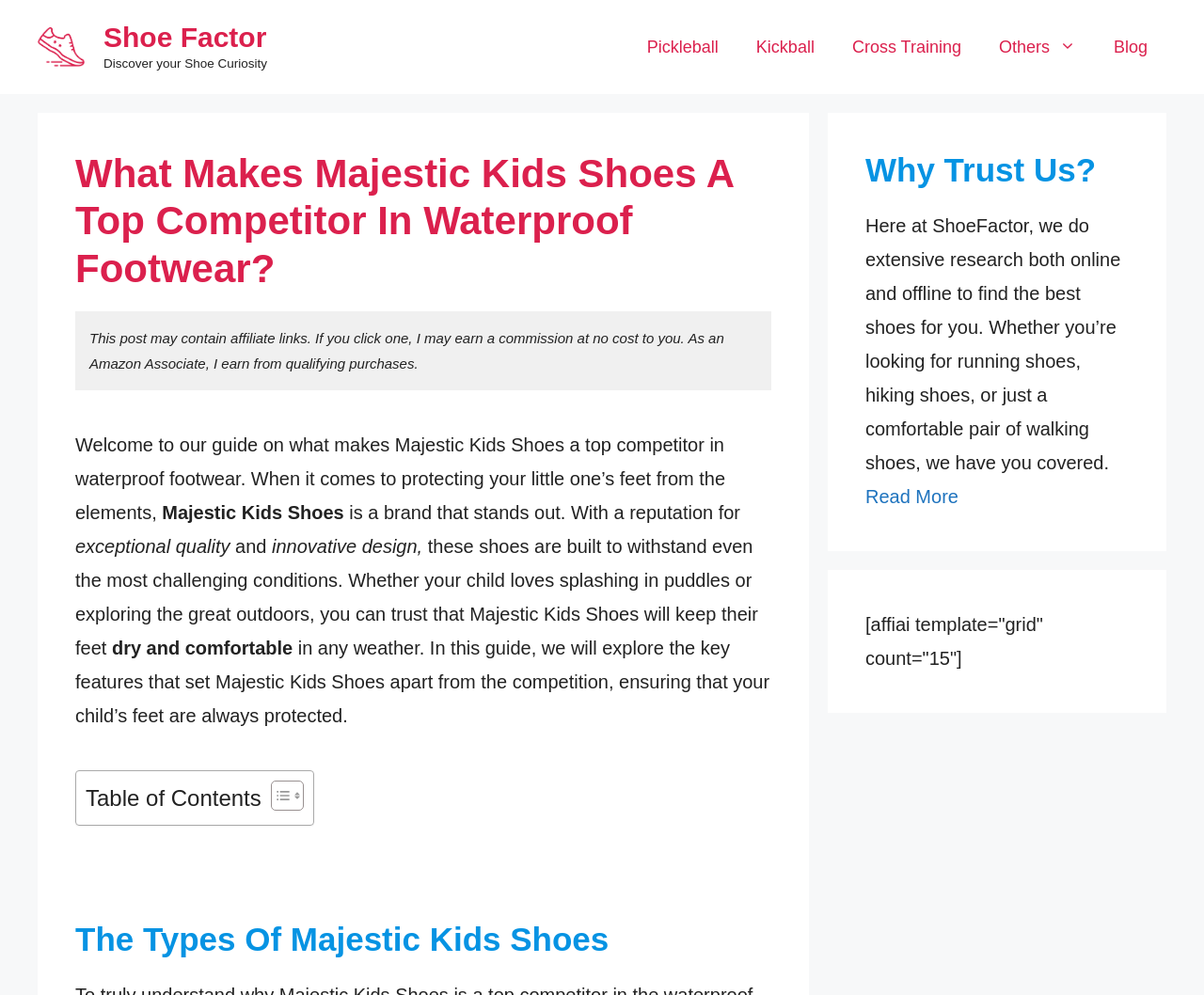What is the name of the website or blog?
Using the information from the image, provide a comprehensive answer to the question.

The name of the website or blog is Shoe Factor, which is mentioned in the banner section at the top of the page and also in the 'Why Trust Us?' section.